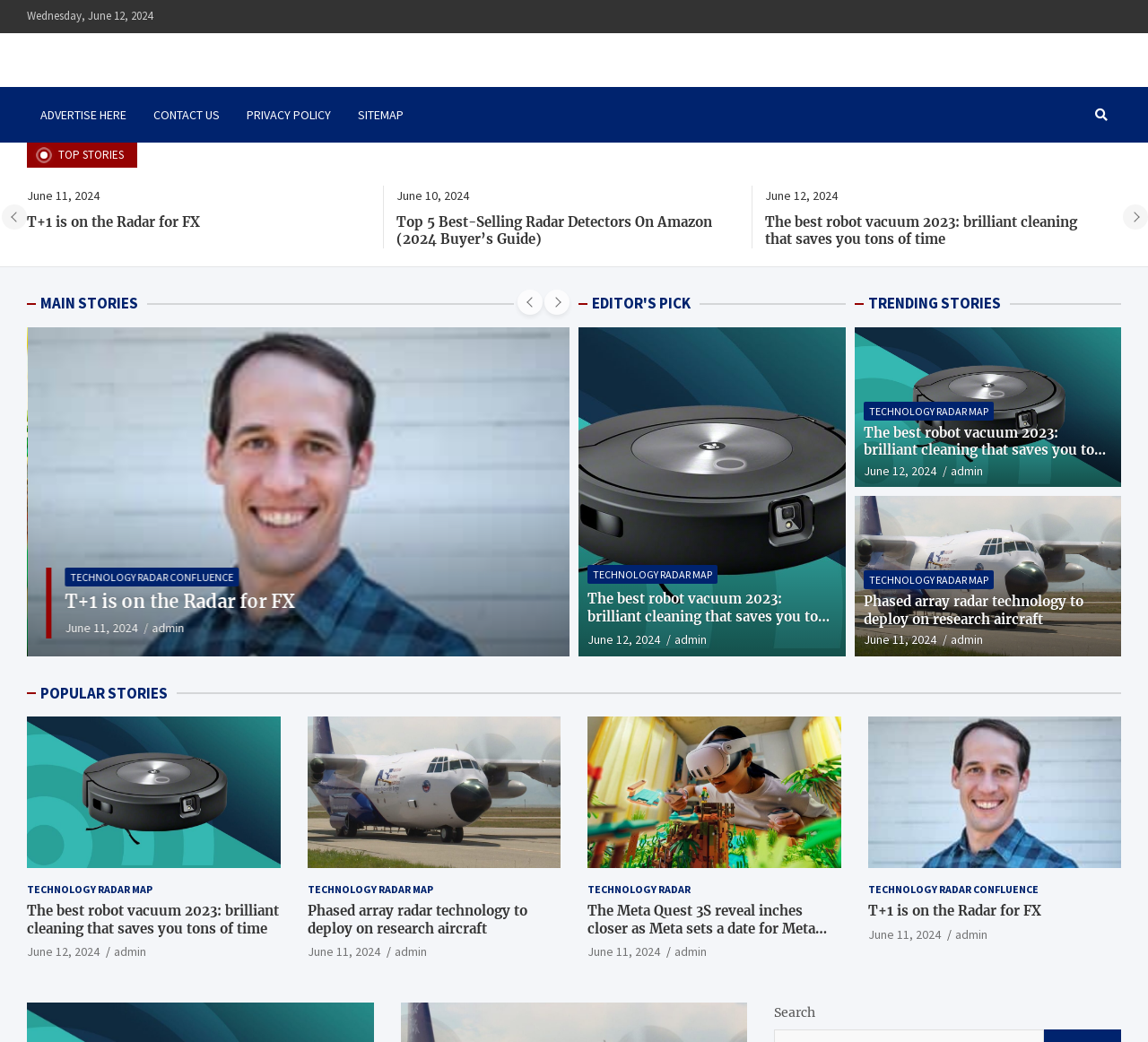Using the webpage screenshot, locate the HTML element that fits the following description and provide its bounding box: "Privacy Policy".

[0.203, 0.083, 0.3, 0.137]